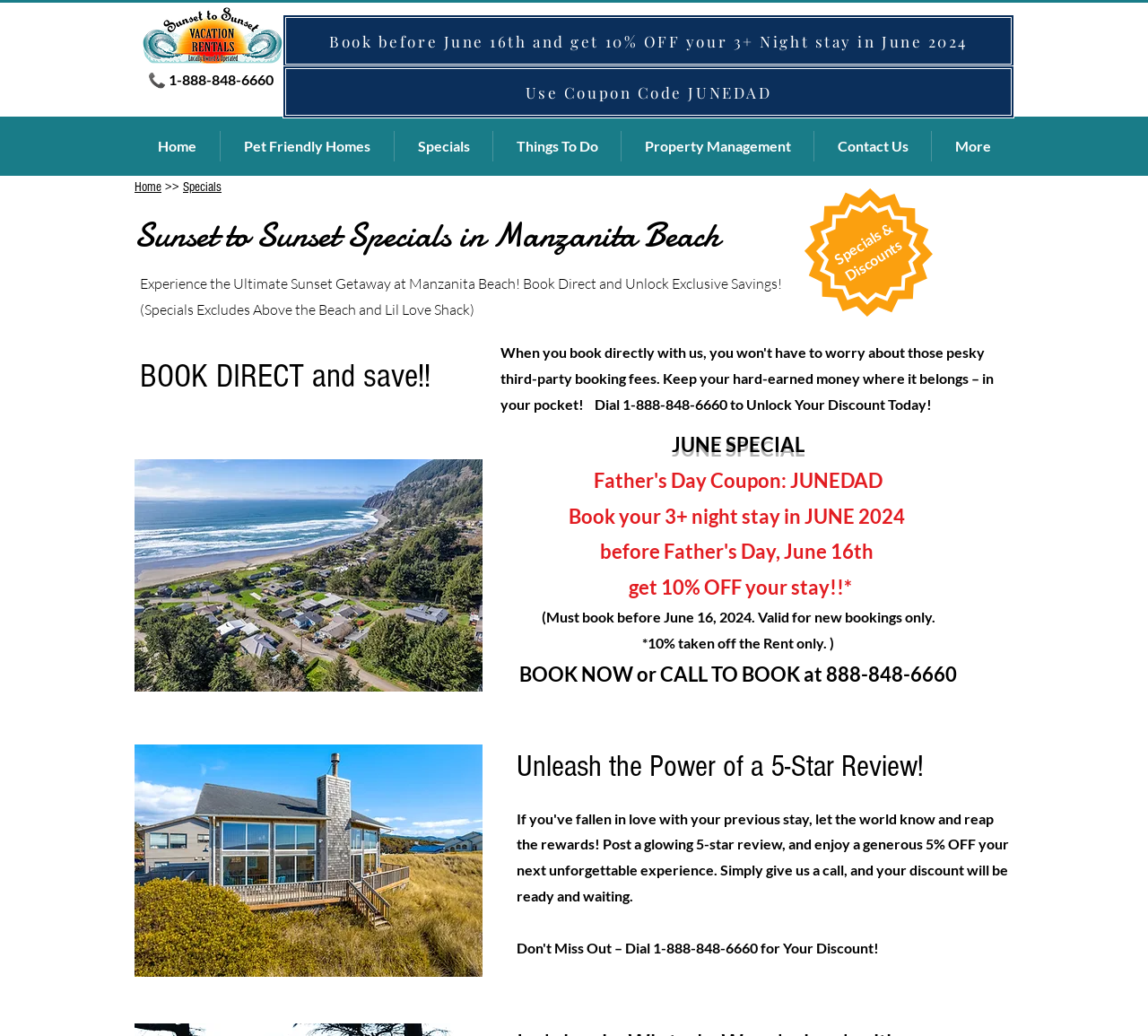Please answer the following question as detailed as possible based on the image: 
What is the discount for booking a 3+ night stay in June 2024?

I found the discount information by reading the text 'Book your 3+ night stay in JUNE 2024 get 10% OFF your stay!!*' which is located in the middle of the webpage, under the heading 'JUNE SPECIAL'.